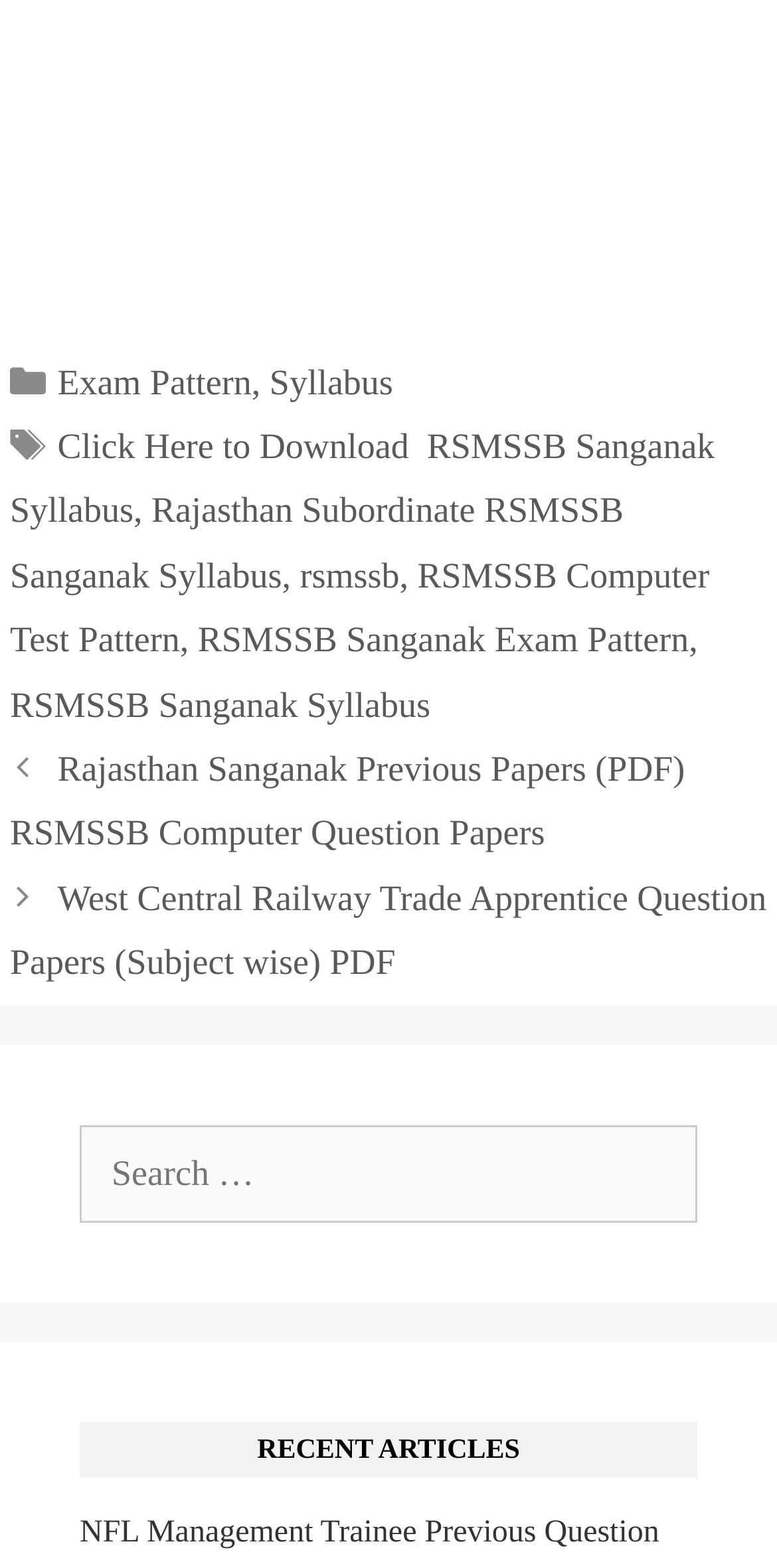Identify the bounding box coordinates for the UI element described as follows: "RSMSSB Sanganak Syllabus". Ensure the coordinates are four float numbers between 0 and 1, formatted as [left, top, right, bottom].

[0.013, 0.436, 0.554, 0.462]